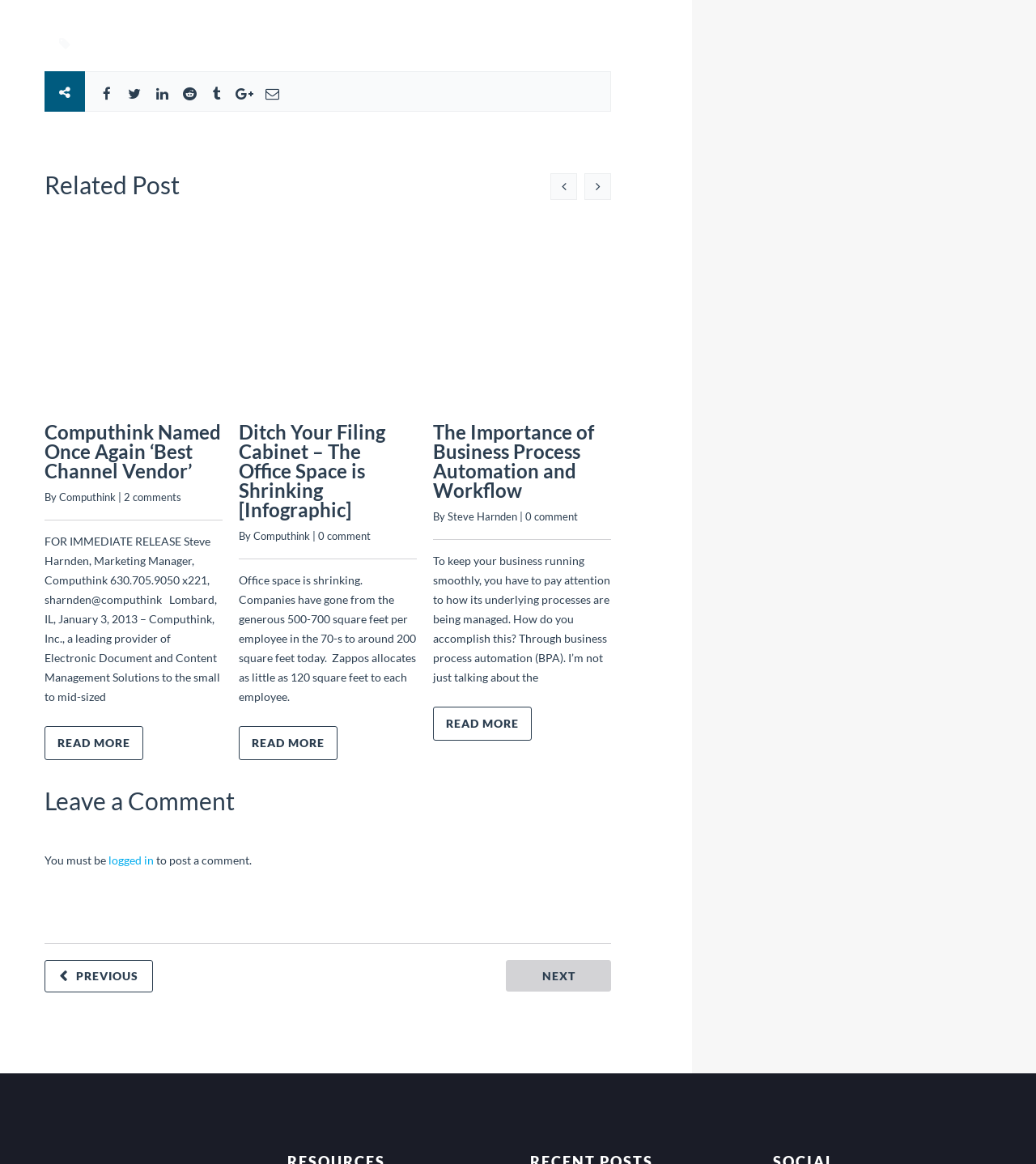Provide a single word or phrase to answer the given question: 
How many comments are there on the second article?

0